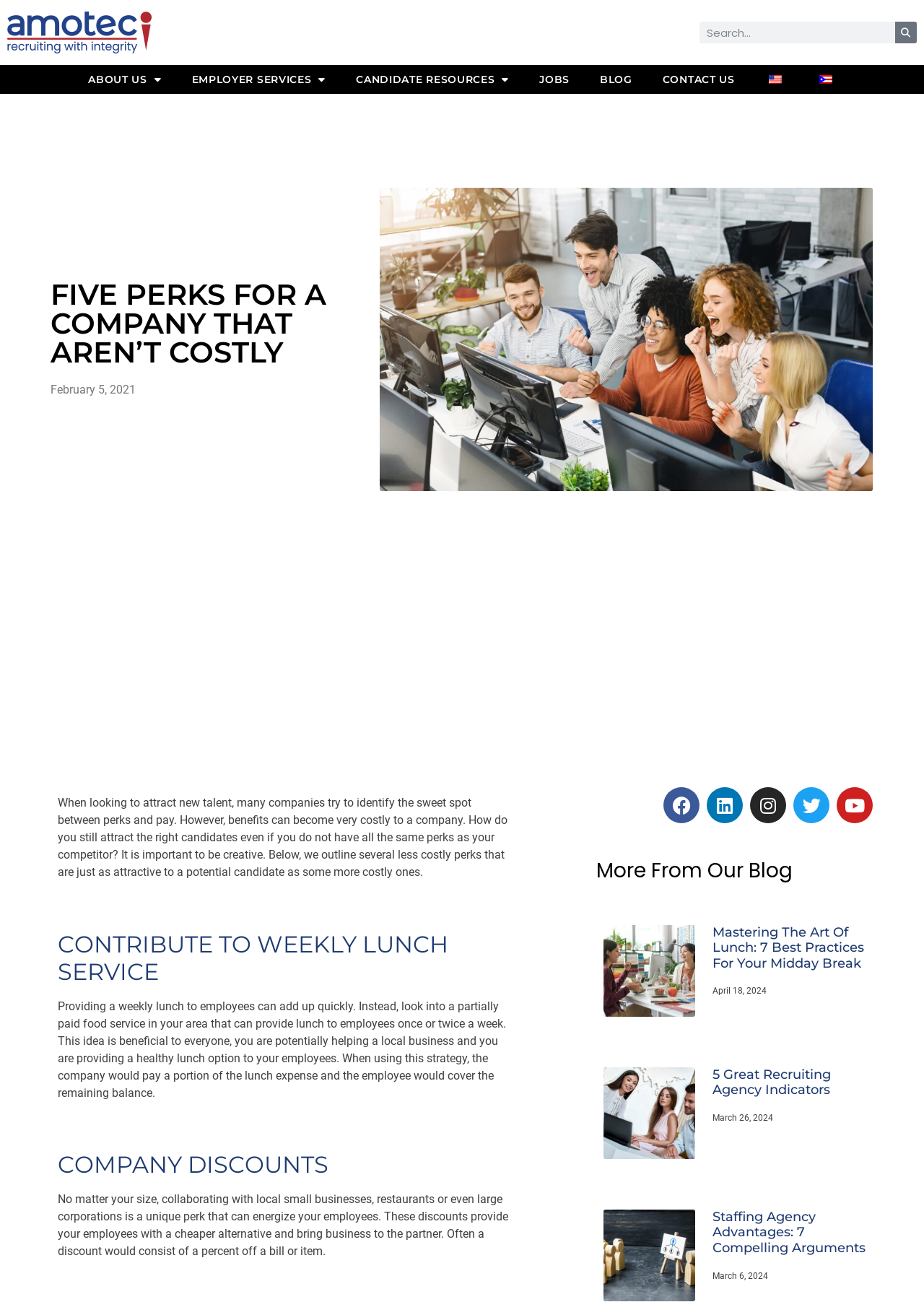Analyze the image and provide a detailed answer to the question: What is the location of the social media links?

The location of the social media links is obtained from the bounding box coordinates of the links, which are located at the bottom right corner of the webpage, below the main content area.